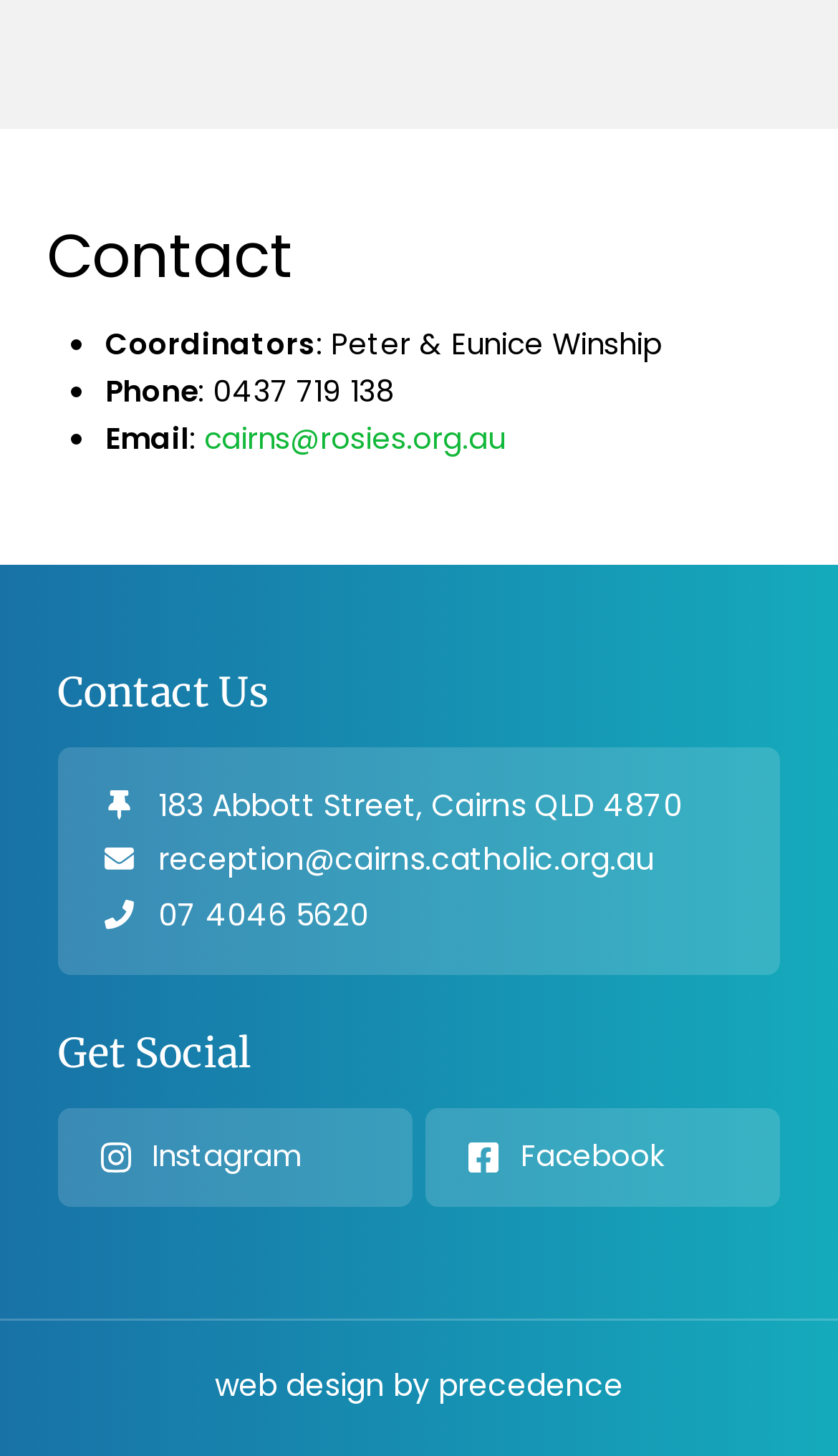Determine the bounding box coordinates of the UI element described by: "Instagram".

[0.068, 0.761, 0.491, 0.829]